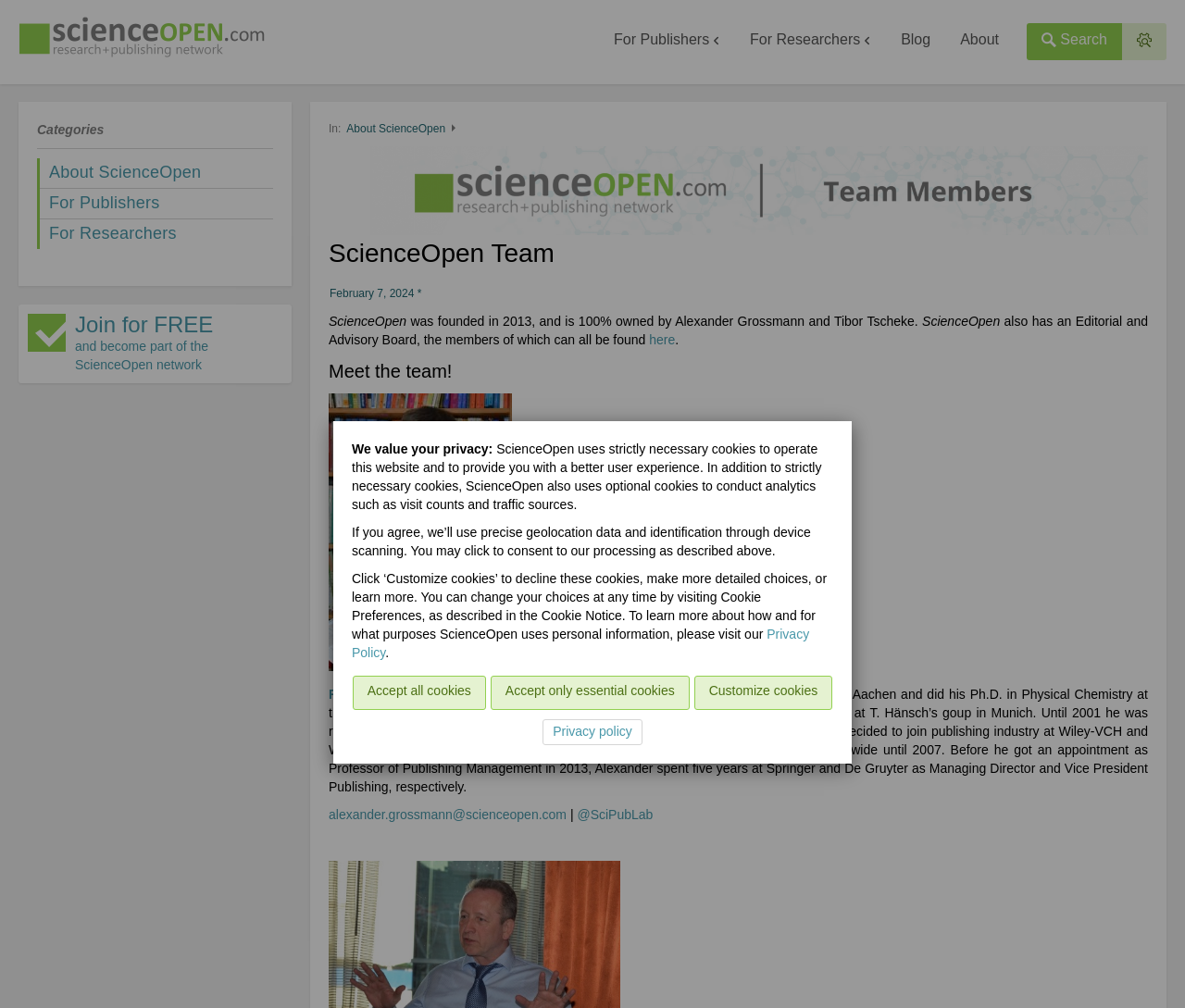Provide a short answer to the following question with just one word or phrase: What is the title of the section that lists team members?

Meet the team!